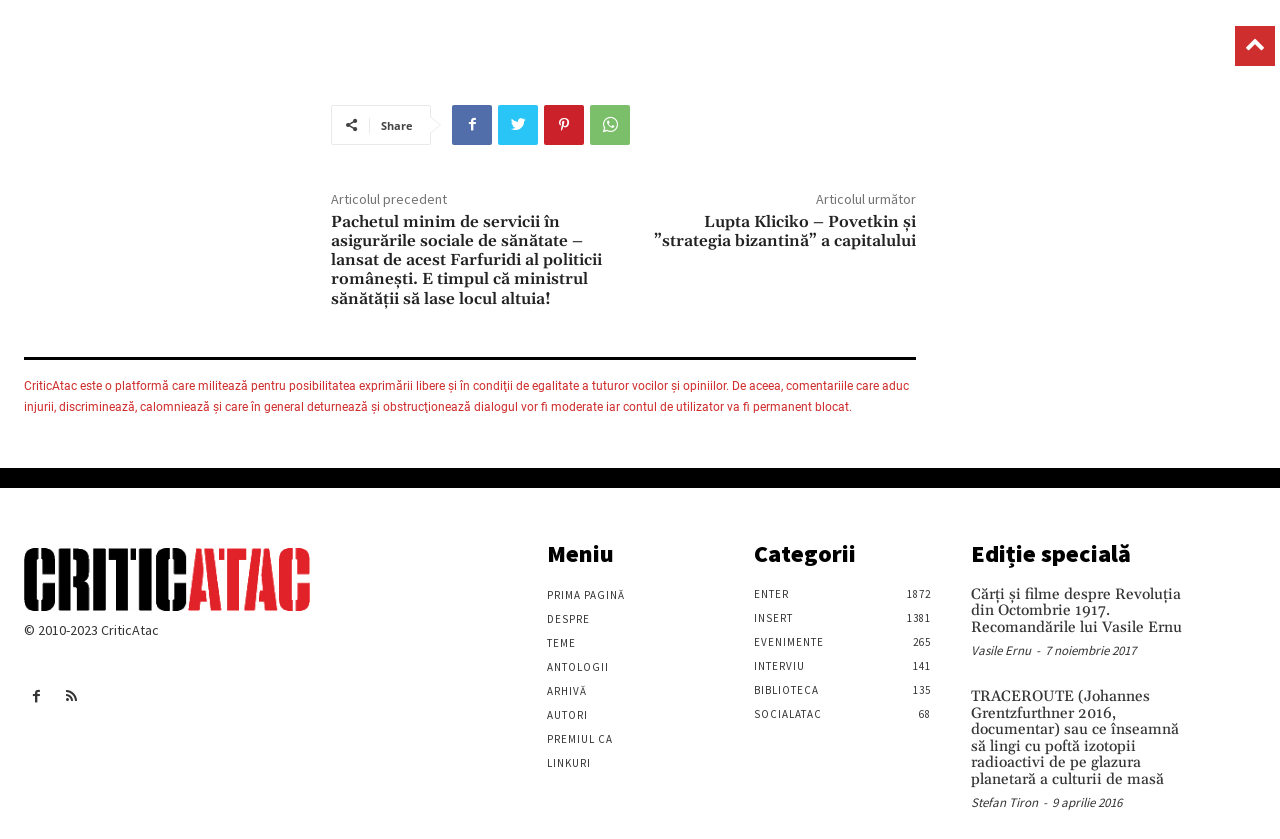Determine the bounding box coordinates for the UI element described. Format the coordinates as (top-left x, top-left y, bottom-right x, bottom-right y) and ensure all values are between 0 and 1. Element description: Despre

[0.427, 0.729, 0.461, 0.746]